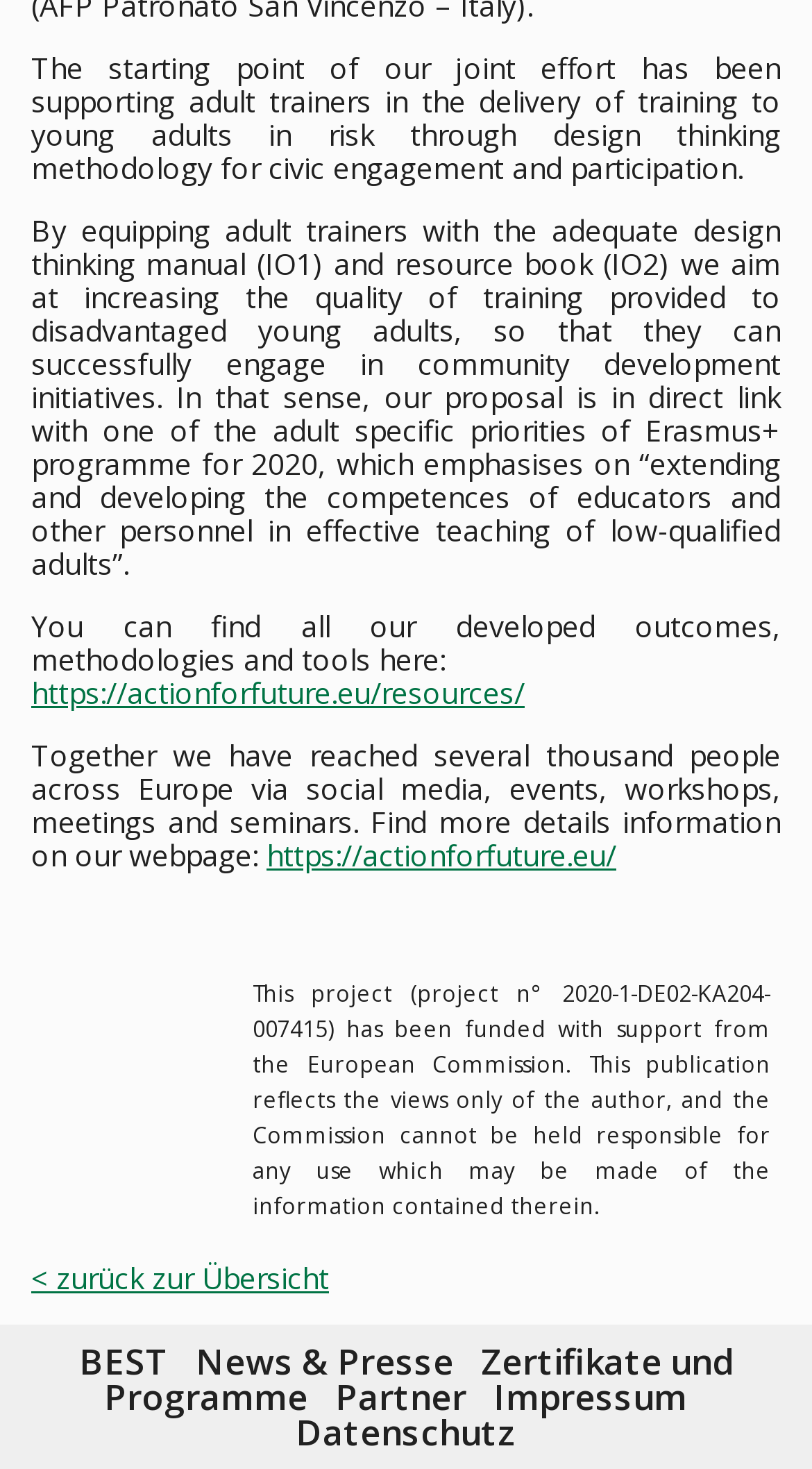How many main categories are there in the footer?
Using the visual information, reply with a single word or short phrase.

5